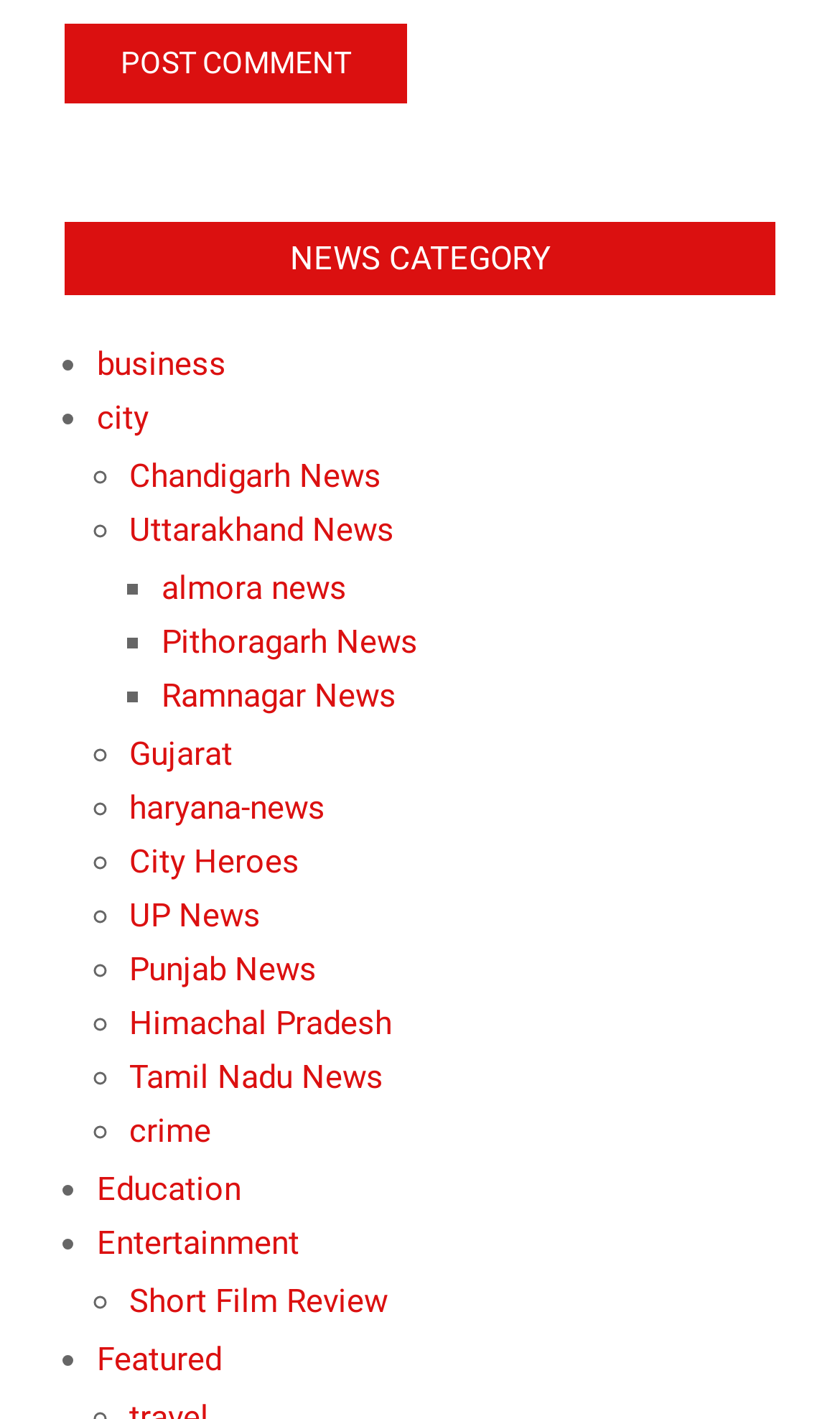Please identify the bounding box coordinates for the region that you need to click to follow this instruction: "View 'Education' news".

[0.115, 0.825, 0.287, 0.852]